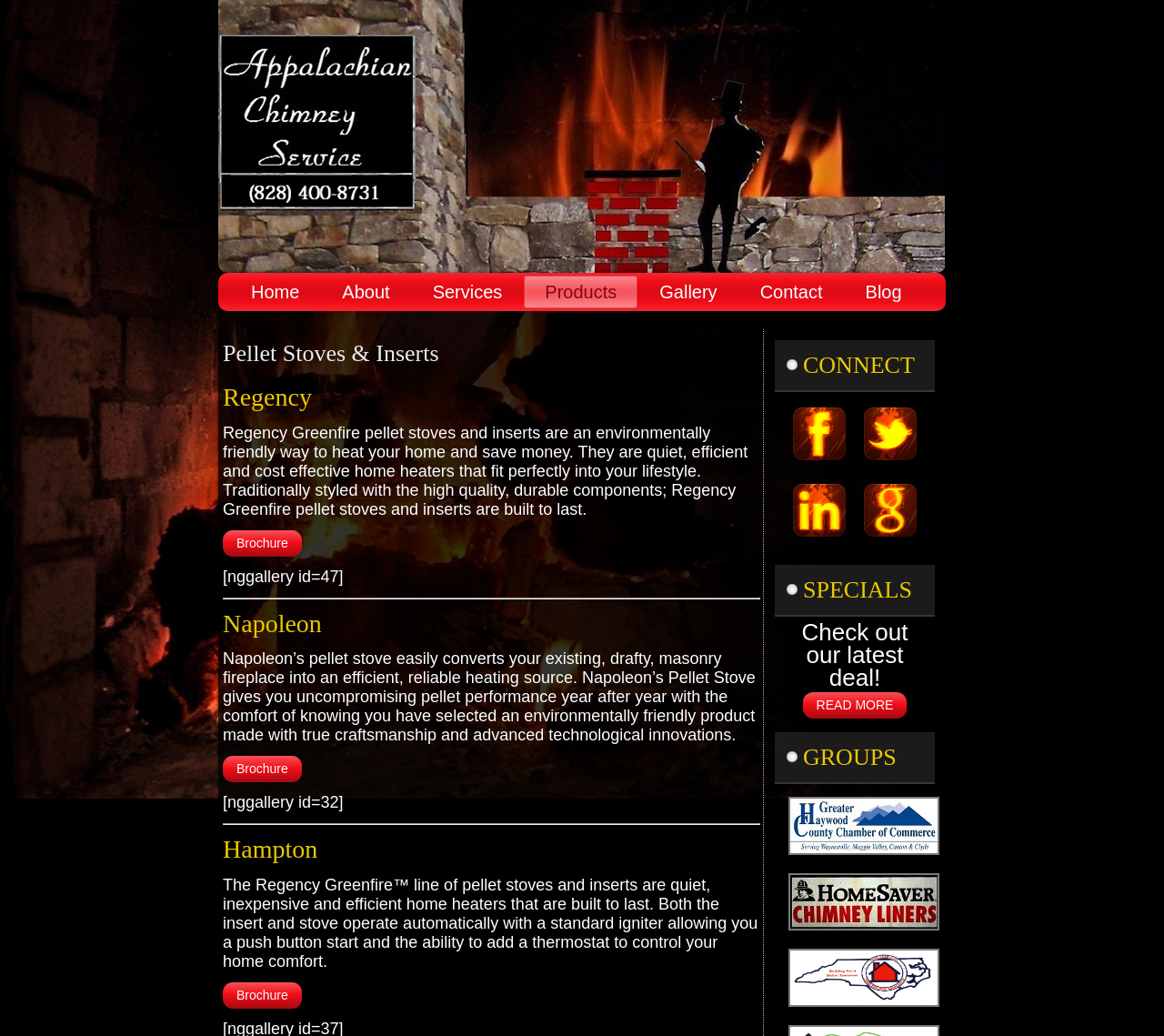Determine the title of the webpage and give its text content.

Pellet Stoves & Inserts